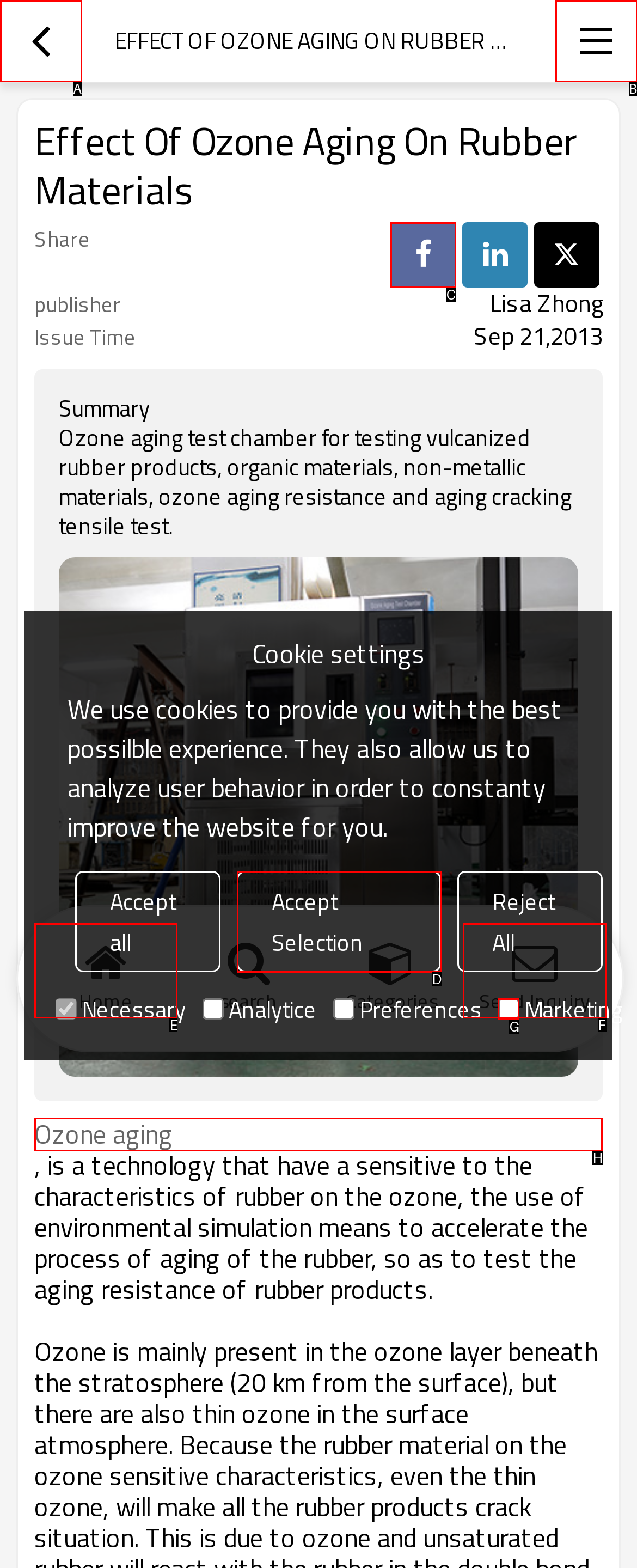What letter corresponds to the UI element to complete this task: Click the ozone aging link
Answer directly with the letter.

H